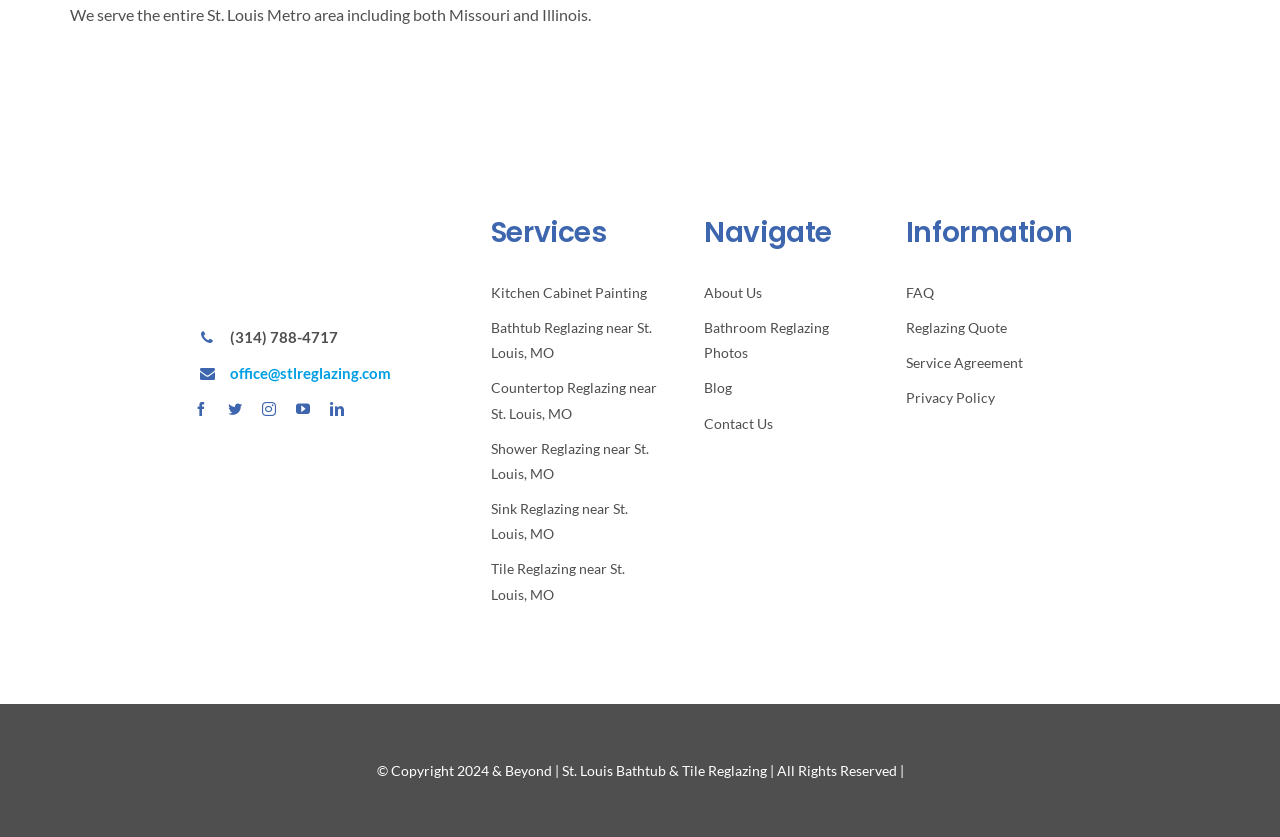Identify the bounding box for the described UI element: "office@stlreglazing.com".

[0.18, 0.435, 0.306, 0.456]